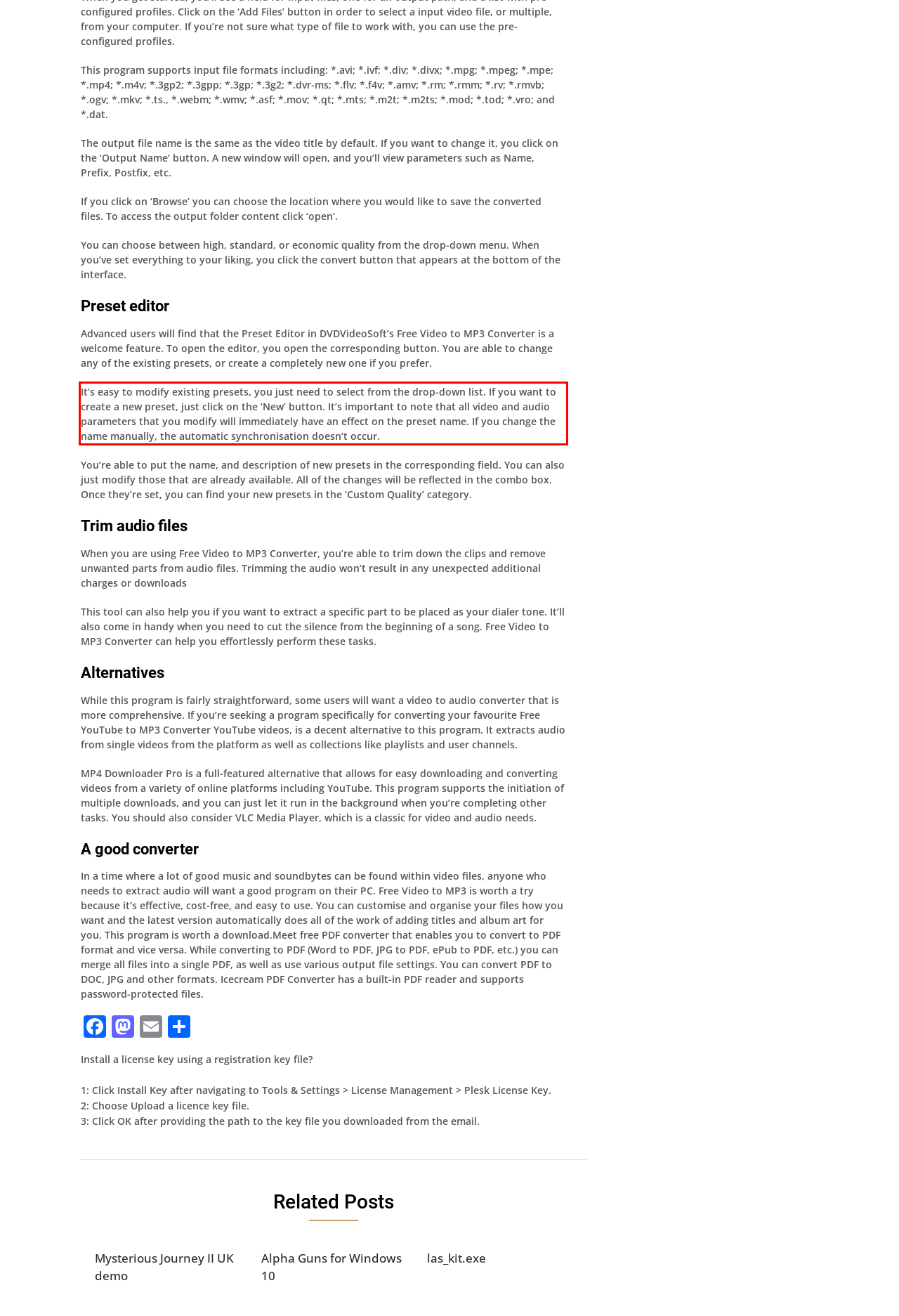Using the webpage screenshot, recognize and capture the text within the red bounding box.

It’s easy to modify existing presets, you just need to select from the drop-down list. If you want to create a new preset, just click on the ‘New’ button. It’s important to note that all video and audio parameters that you modify will immediately have an effect on the preset name. If you change the name manually, the automatic synchronisation doesn’t occur.